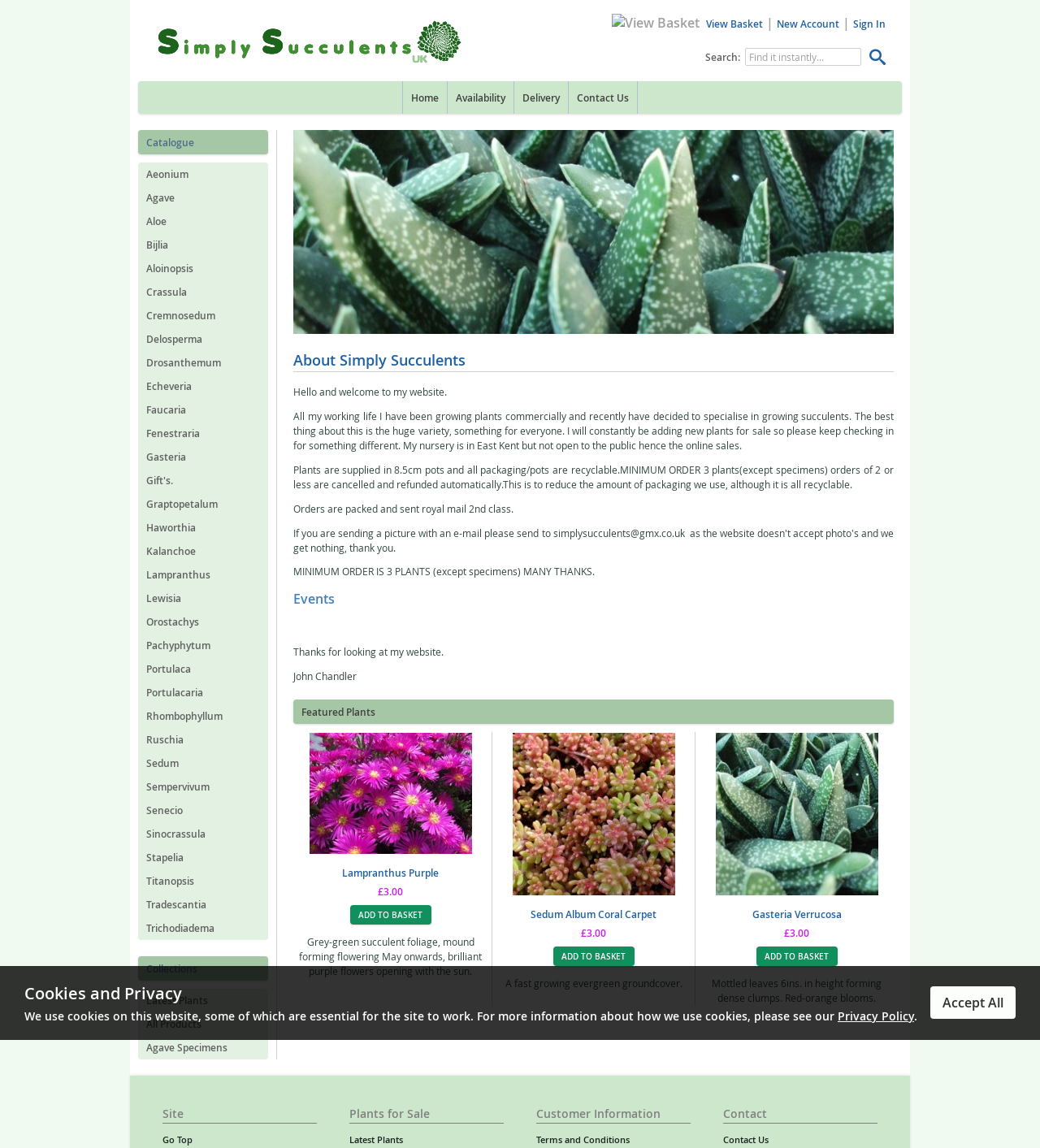Using the information in the image, could you please answer the following question in detail:
What is the category of plants listed in the table?

Based on the webpage, there is a table with a list of links, and each link is a type of plant. The plants listed are succulents, such as Aeonium, Agave, Aloe, and so on.